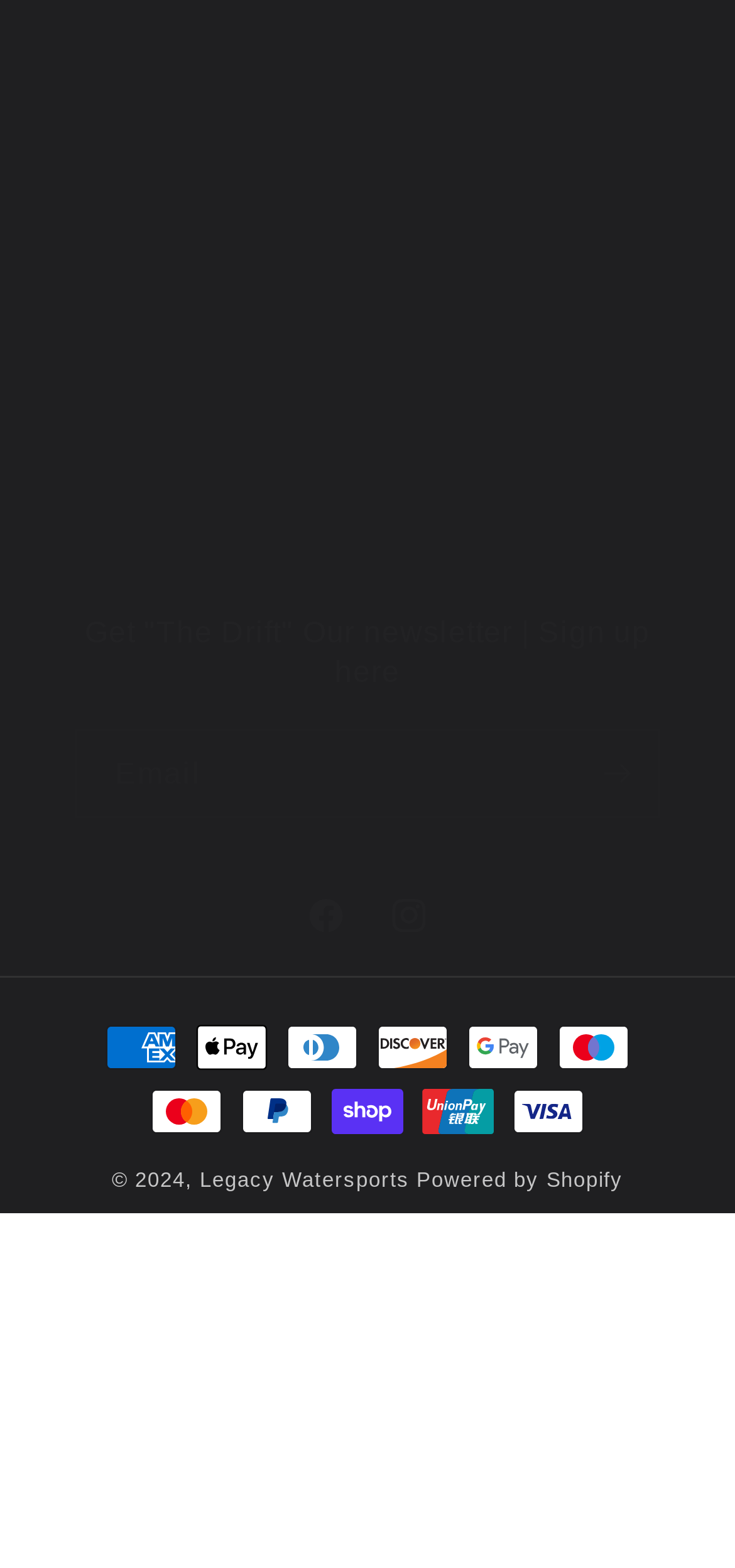Reply to the question with a single word or phrase:
What is the purpose of the textbox?

Email subscription